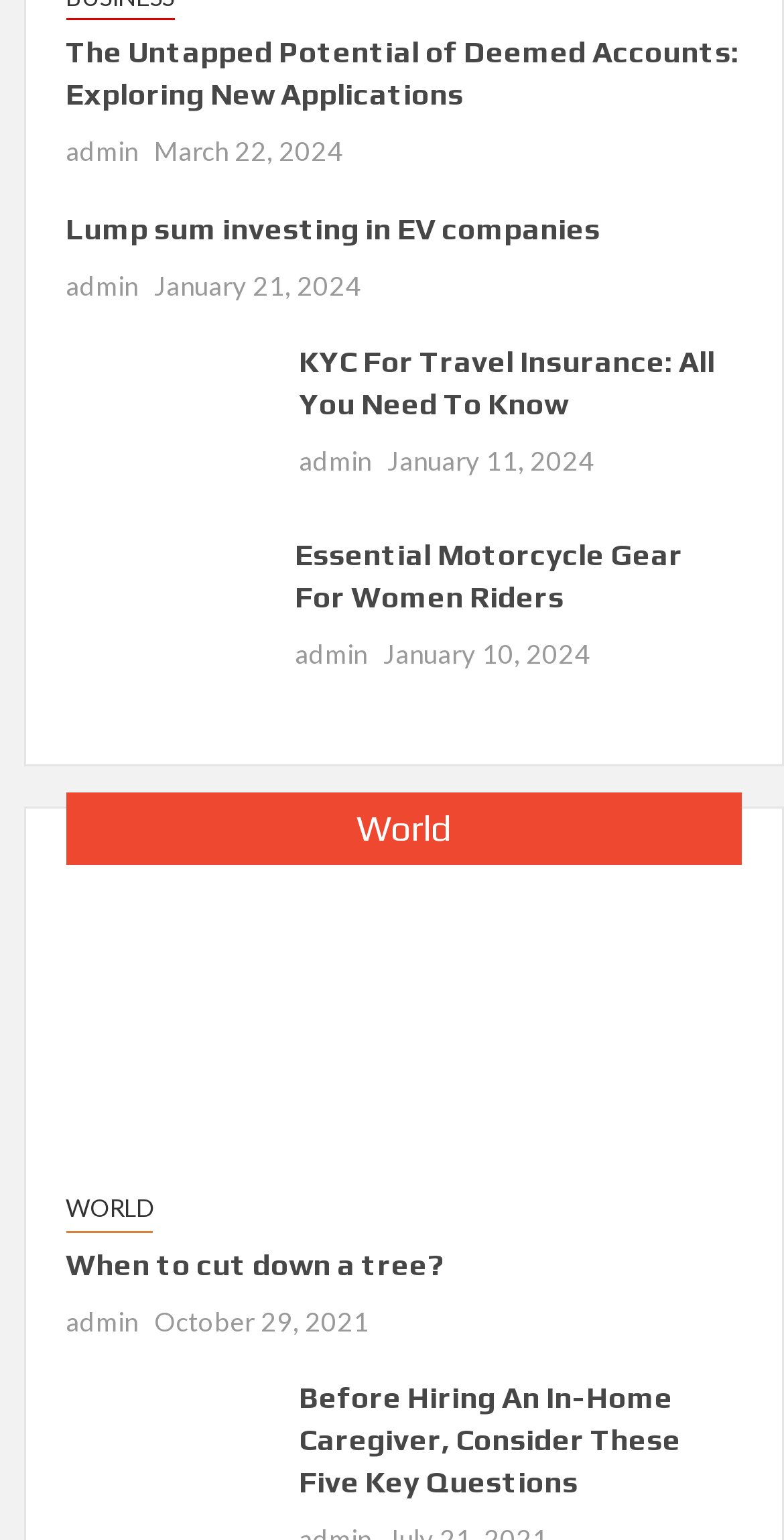Please specify the bounding box coordinates of the region to click in order to perform the following instruction: "View 'Lump sum investing in EV companies'".

[0.084, 0.137, 0.766, 0.159]